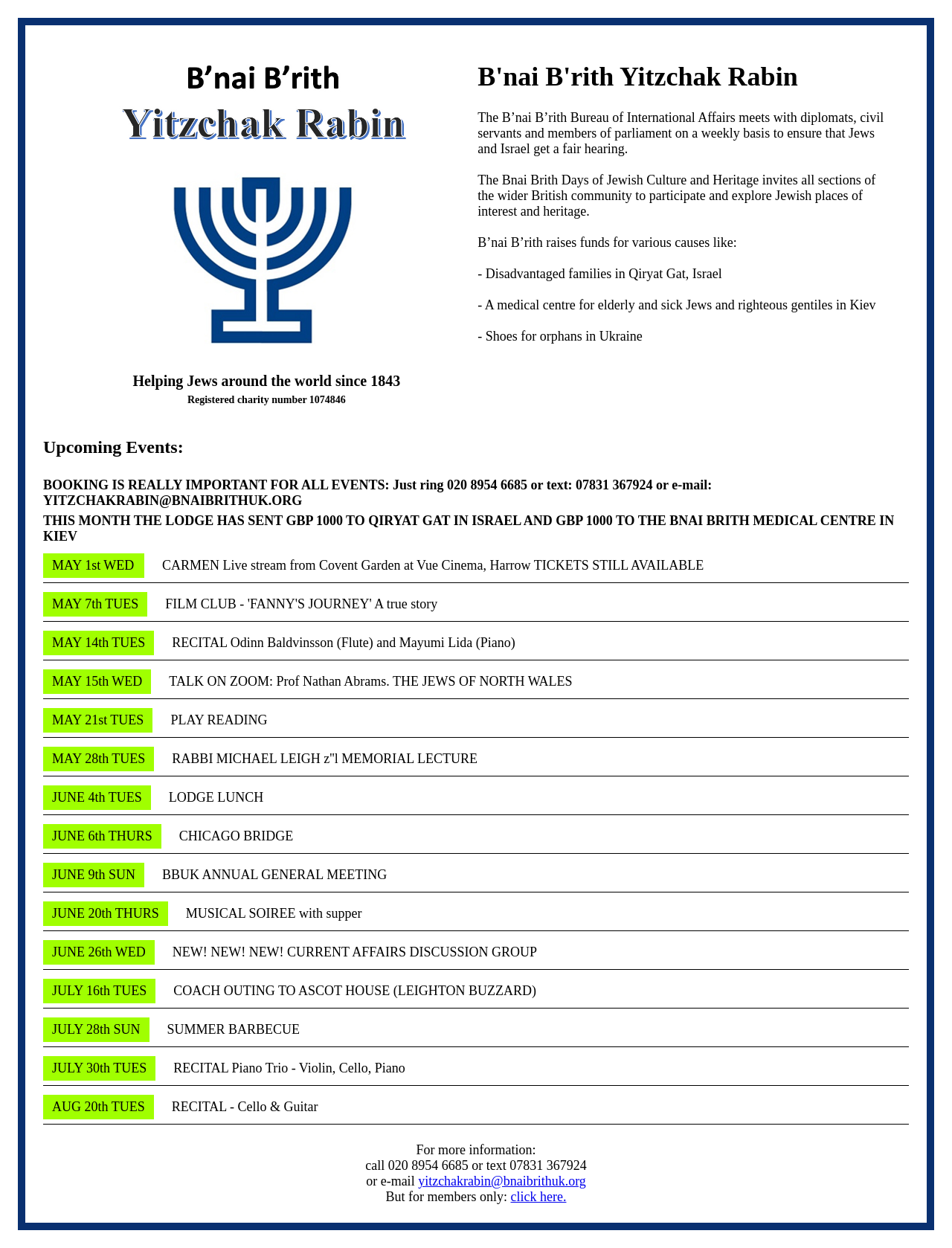Create a detailed narrative of the webpage’s visual and textual elements.

The webpage is about the B'nai B'rith Bureau of International Affairs, a charity organization that helps Jews around the world. At the top of the page, there is an image and a heading that reads "B'nai B'rith Yitzchak Rabin". Below the image, there is a brief description of the organization's mission, which is to ensure that Jews and Israel get a fair hearing.

On the left side of the page, there is a section that lists the organization's charity number and a brief history of the organization, stating that it has been helping Jews around the world since 1843.

The main content of the page is divided into two sections. On the right side, there is a list of causes that the organization supports, including disadvantaged families in Israel, a medical center for elderly and sick Jews, and shoes for orphans in Ukraine.

On the left side, there is a list of upcoming events, including concerts, talks, and social gatherings. The events are listed in a chronological order, starting from May 1st and going up to August 20th. Each event has a brief description and a date.

At the bottom of the page, there is a section that provides contact information, including a phone number, a text number, and an email address. There is also a link to a members-only section, which requires a login to access.

Overall, the webpage provides an overview of the B'nai B'rith Bureau of International Affairs, its mission, and its activities, as well as a list of upcoming events and contact information.